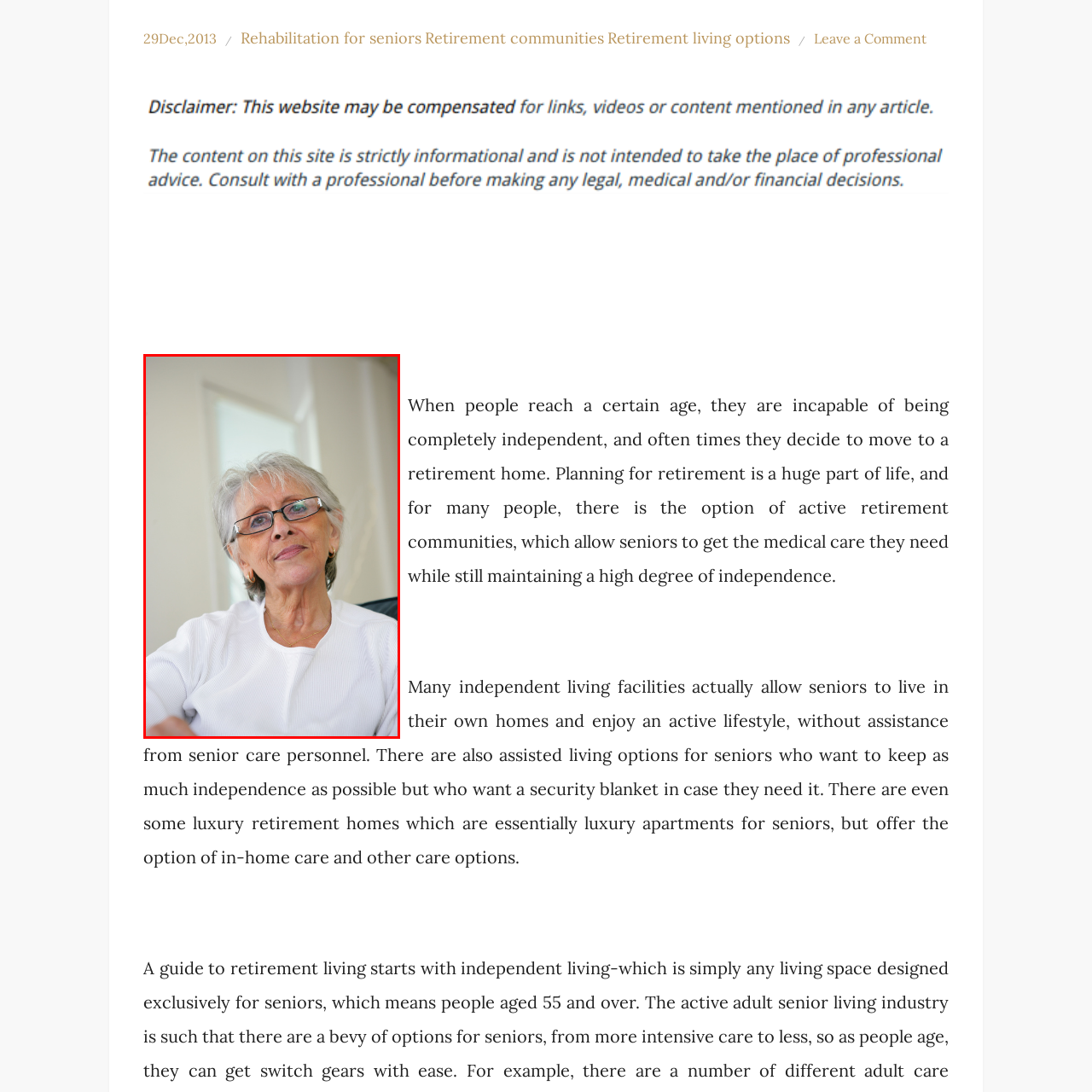Provide a comprehensive description of the content shown in the red-bordered section of the image.

The image features an elderly woman with short, gray hair and stylish eyeglasses, exuding warmth and contentment. She is dressed in a white top and is situated in a well-lit, modern indoor environment. The soft lighting highlights her gentle expression as she gazes slightly off-camera, suggesting a moment of reflection or a conversation. This image aligns with themes of aging and the importance of supportive living arrangements, such as retirement communities, which enhance the quality of life for seniors. As many individuals reach a stage in life where they may require additional support, images like this resonate with the growing conversation around retirement living options and maintaining independence in one's golden years.